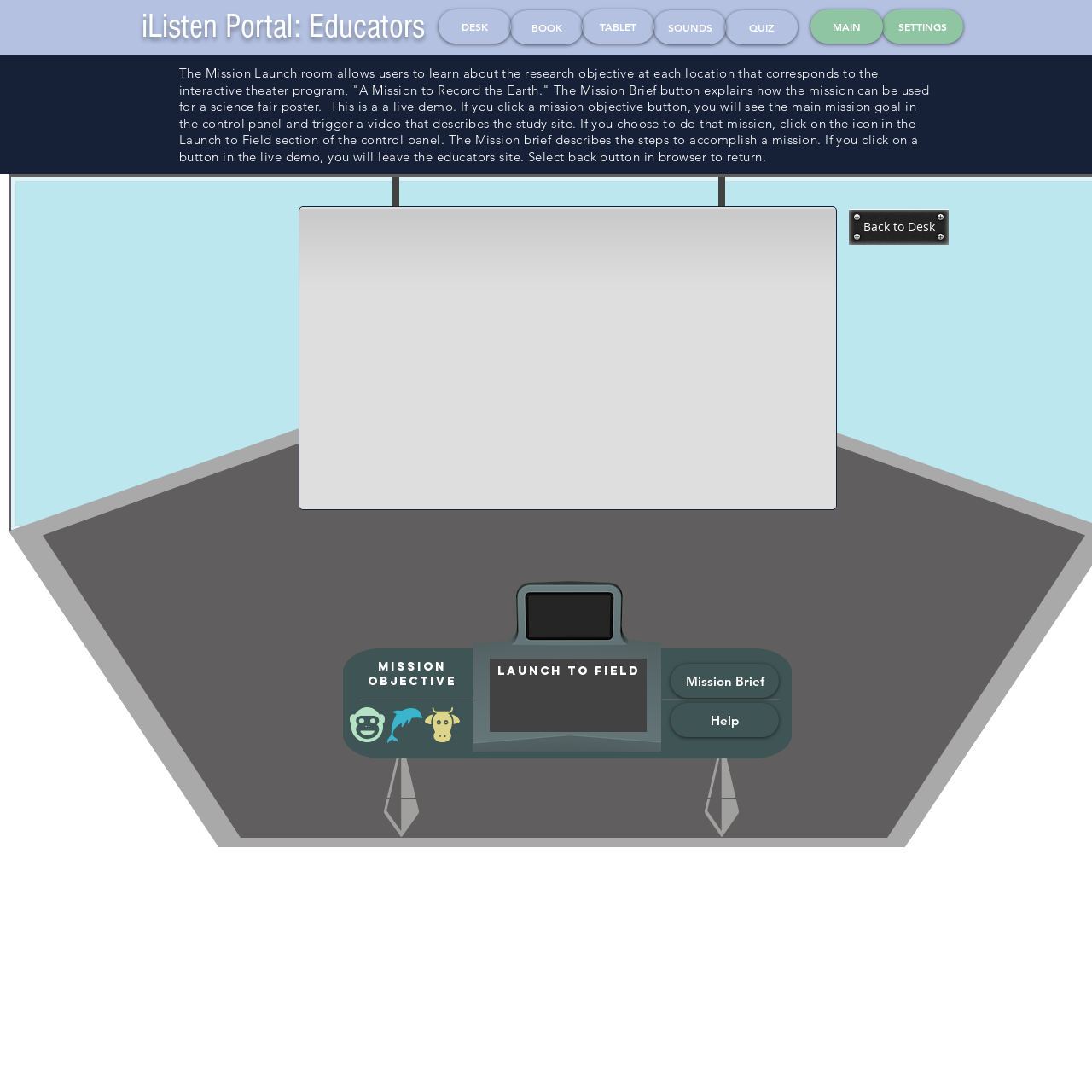Using the information in the image, could you please answer the following question in detail:
What happens if you click a mission objective button?

If you click a mission objective button, you will see the main mission goal in the control panel and trigger a video that describes the study site, as stated in the static text description on the webpage.